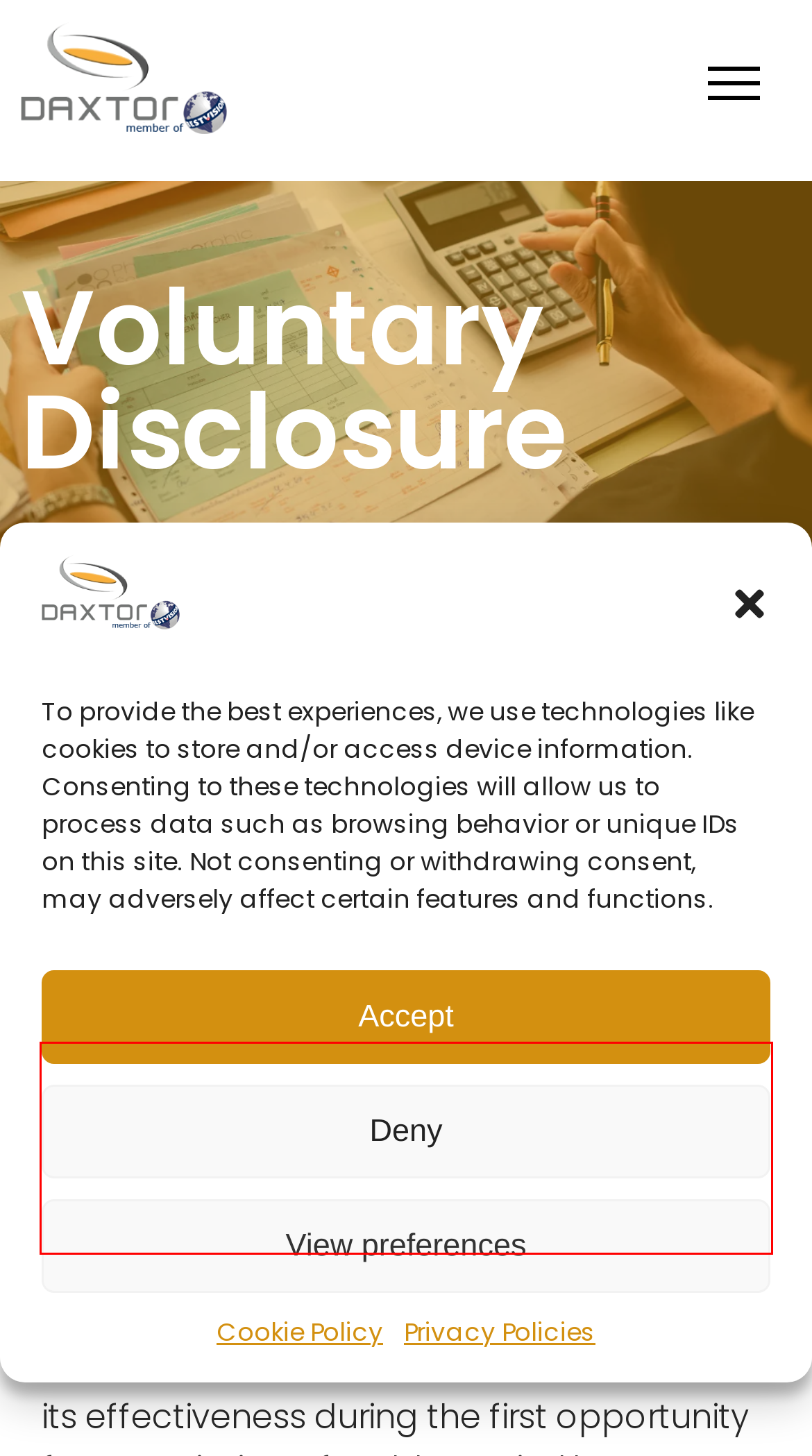You are looking at a screenshot of a webpage with a red rectangle bounding box. Use OCR to identify and extract the text content found inside this red bounding box.

Best Vision has developed a service exceptionally adapted to facilitate the repatriation of capital abroad, as required by Voluntary Disclosure legislation.